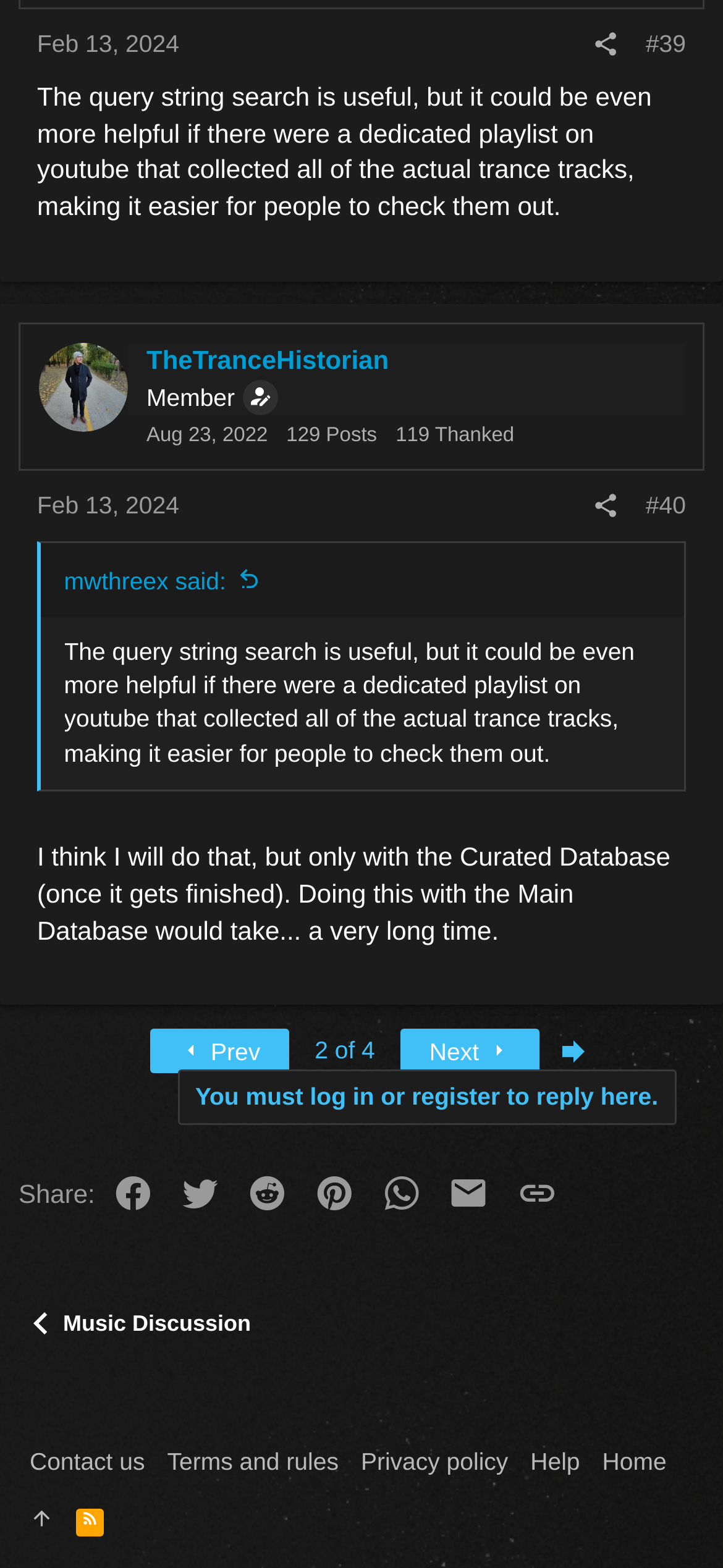Identify the bounding box coordinates of the clickable region required to complete the instruction: "Go to the contact us page". The coordinates should be given as four float numbers within the range of 0 and 1, i.e., [left, top, right, bottom].

[0.026, 0.915, 0.216, 0.951]